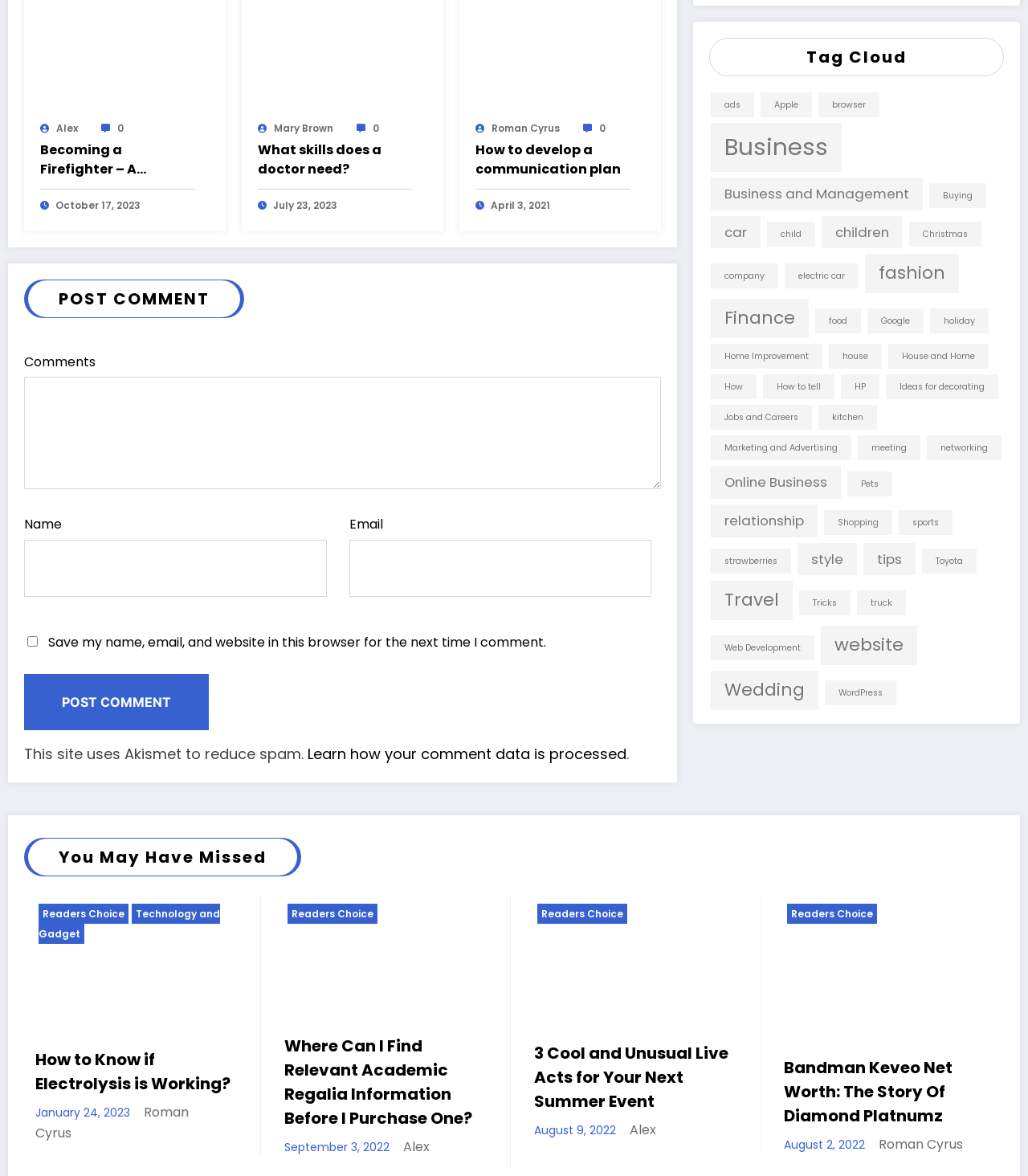Respond to the question below with a concise word or phrase:
How many comments can be posted?

Unlimited